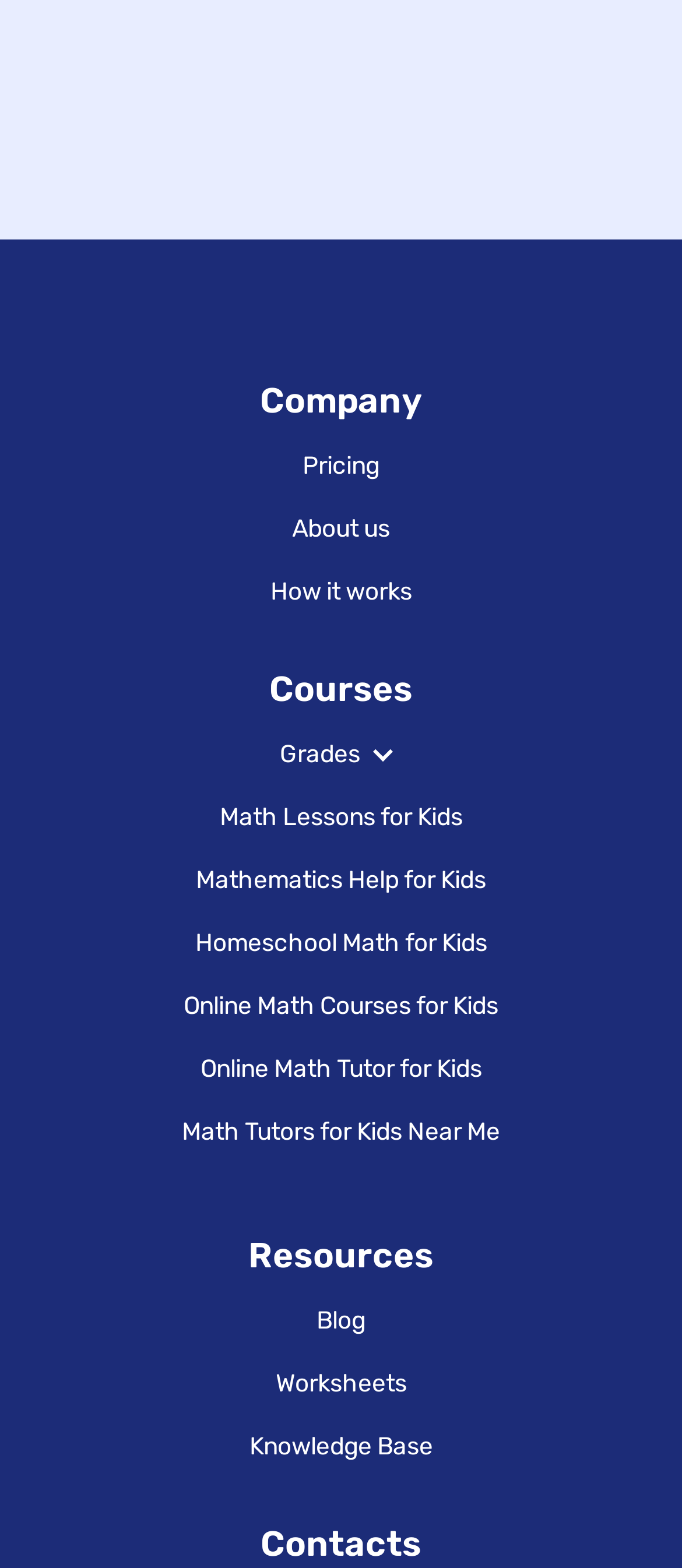Pinpoint the bounding box coordinates of the element that must be clicked to accomplish the following instruction: "Select the '1st Grade' option". The coordinates should be in the format of four float numbers between 0 and 1, i.e., [left, top, right, bottom].

[0.423, 0.506, 0.577, 0.524]